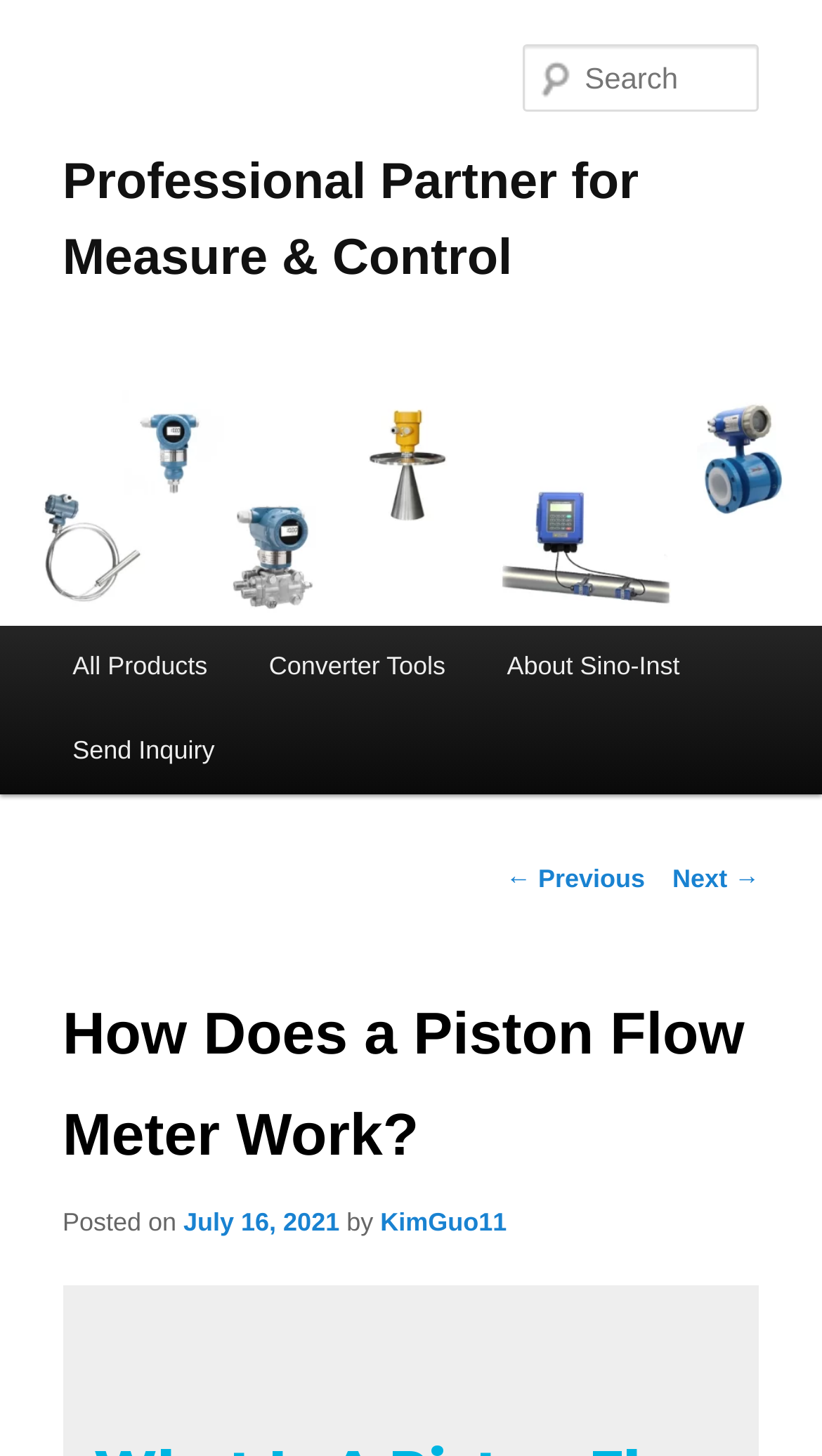Look at the image and answer the question in detail:
Who is the author of the current article?

The author's name can be found in the article section, where it says 'by KimGuo11'.